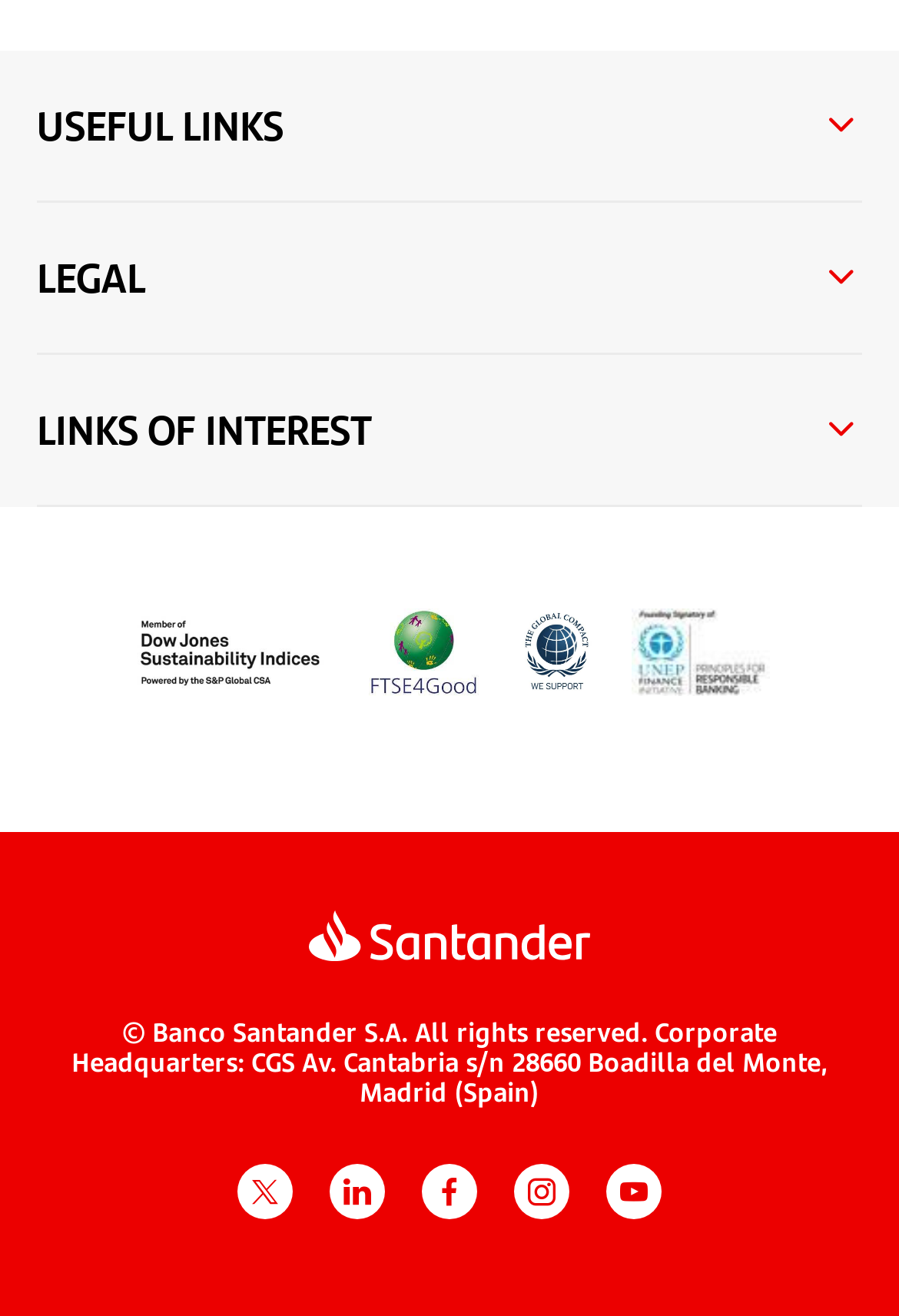Determine the bounding box coordinates in the format (top-left x, top-left y, bottom-right x, bottom-right y). Ensure all values are floating point numbers between 0 and 1. Identify the bounding box of the UI element described by: alt="Santander Corporate Web"

[0.041, 0.692, 0.959, 0.73]